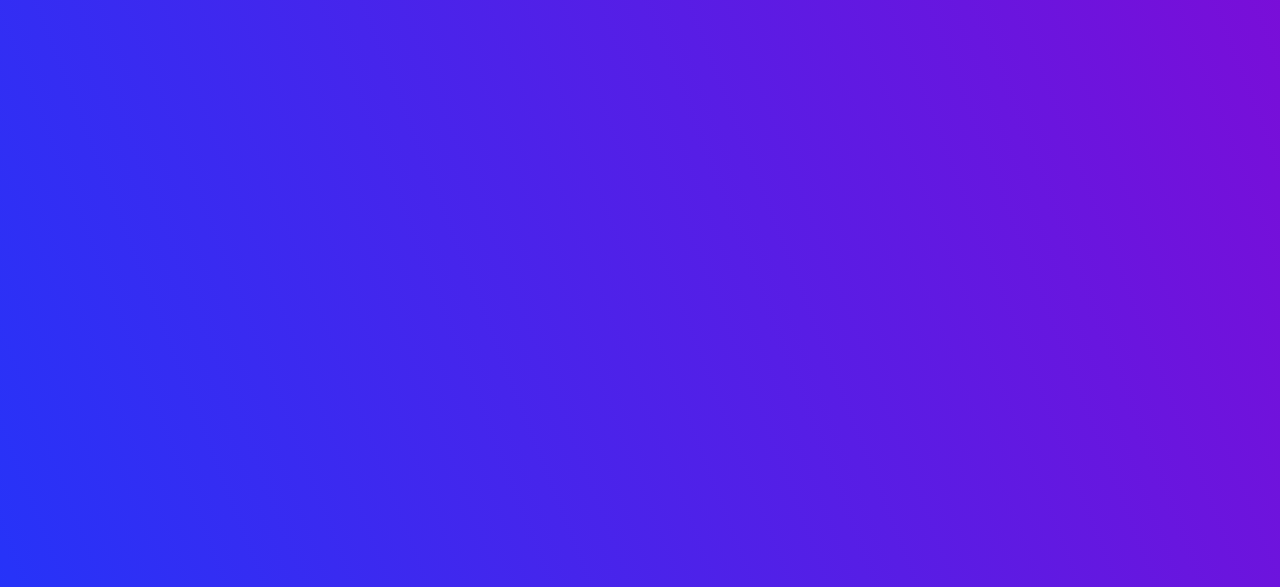Based on the image, provide a detailed and complete answer to the question: 
How many social media links are at the bottom of the webpage?

I examined the bottom of the webpage and found five social media links, which are represented by icons and do not have any text labels.